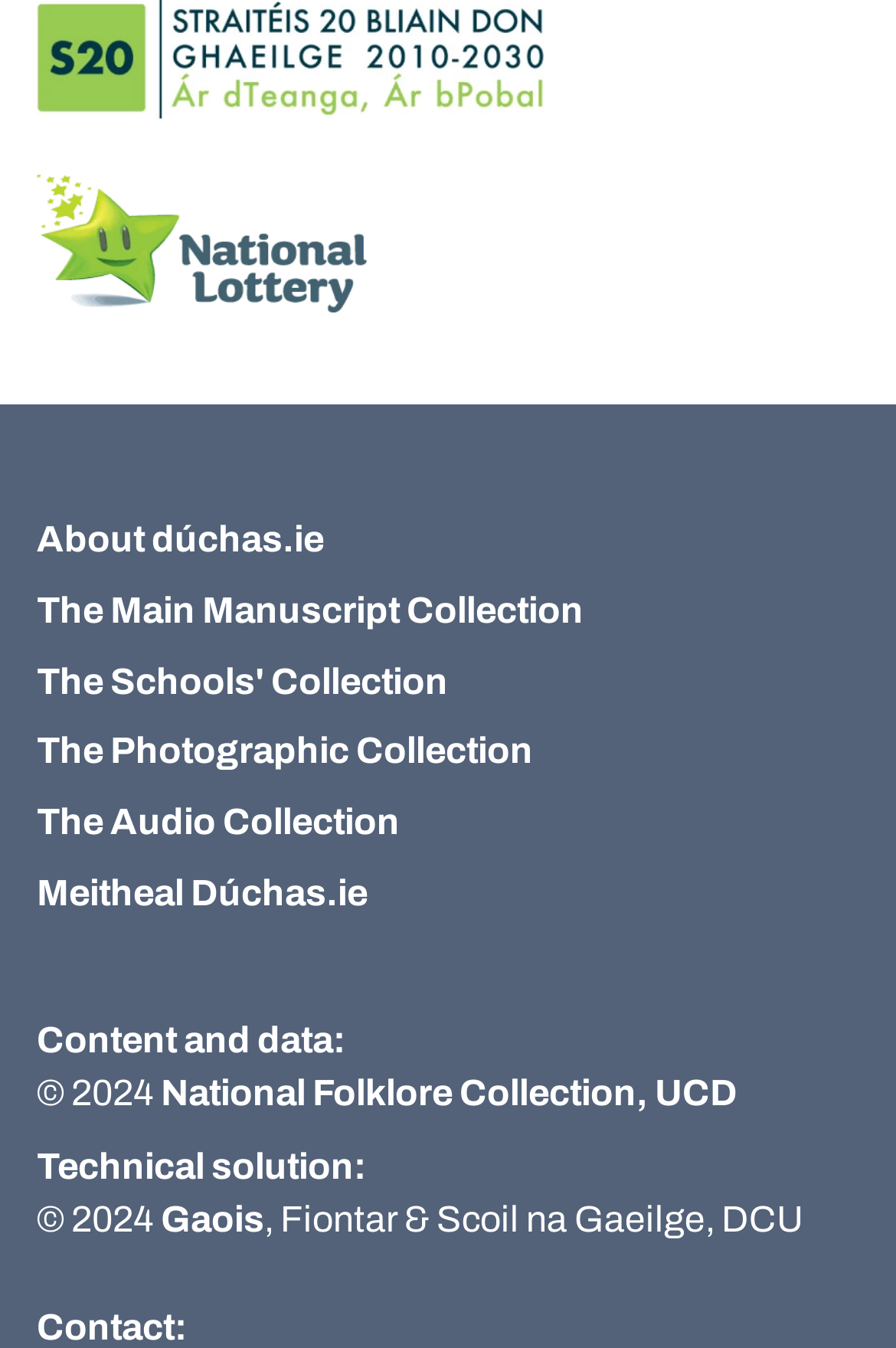Provide the bounding box coordinates of the HTML element this sentence describes: "Gaois". The bounding box coordinates consist of four float numbers between 0 and 1, i.e., [left, top, right, bottom].

[0.179, 0.89, 0.295, 0.919]